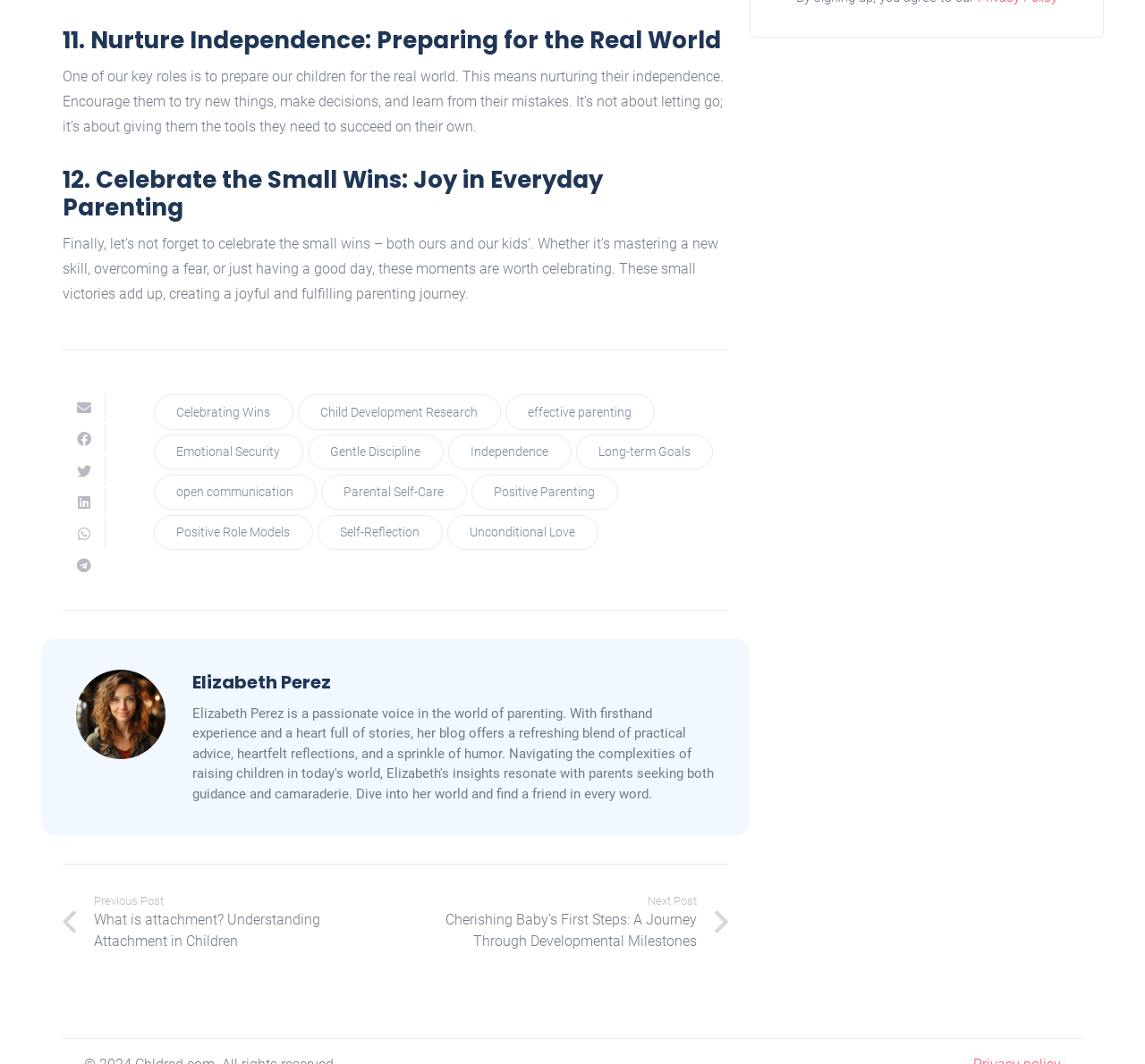How many categories of parenting topics are listed?
Based on the visual details in the image, please answer the question thoroughly.

There are 12 links listed under different categories of parenting topics, including Celebrating Wins, Child Development Research, effective parenting, and others.